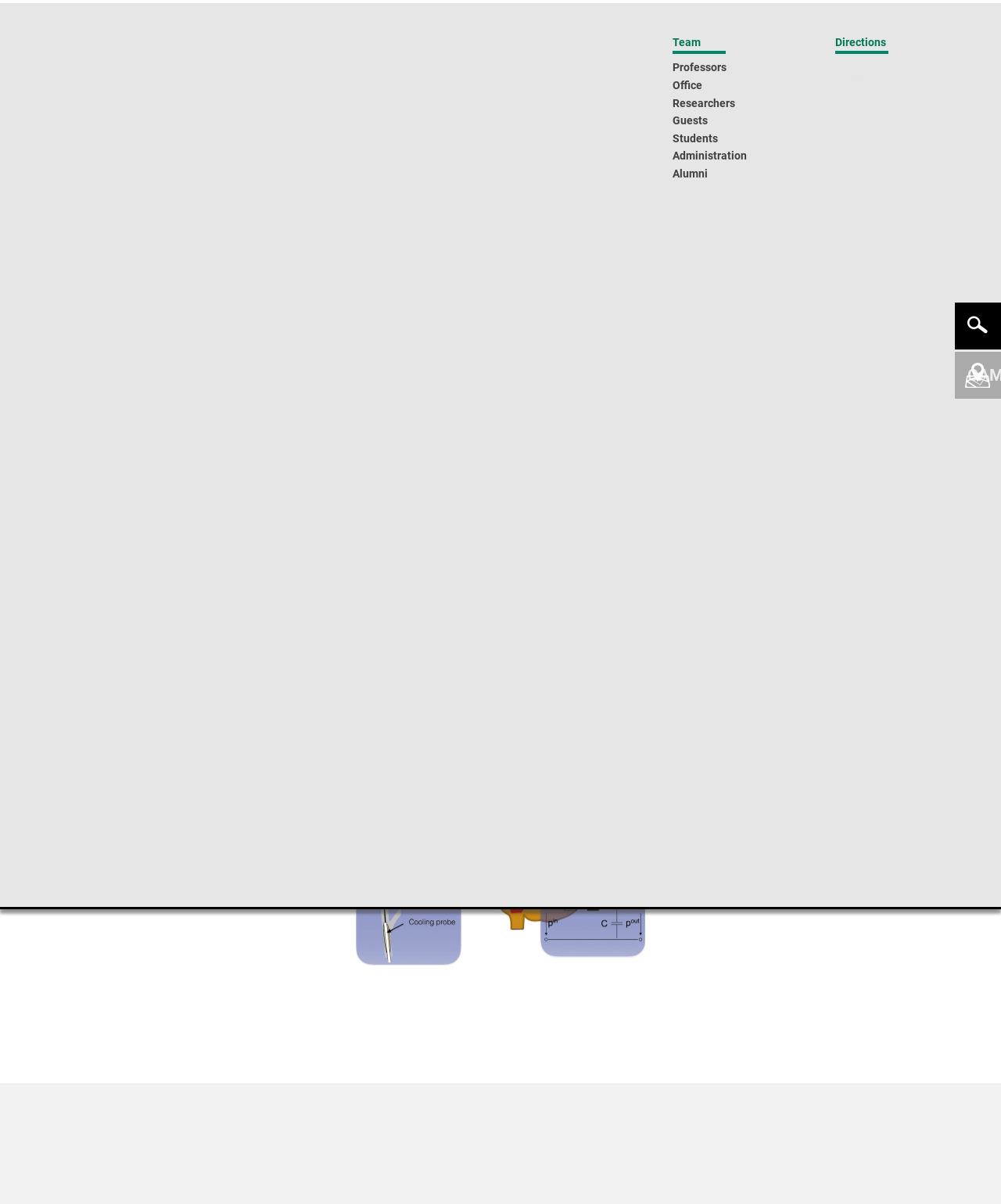Describe all the key features of the webpage in detail.

The webpage is about the Bioelectric Signals research group at the Institute of Biomedical Engineering (IBT) at the Karlsruhe Institute of Technology (KIT). 

At the top of the page, there is a navigation menu with links to various sections, including "Home", "Legals", "Privacy Policy", and "Accessibility". Below this menu, there is a search bar and a language selection option.

On the left side of the page, there is a sidebar with links to different research groups, including "Optical Technologies in Medicine", "Medical Imaging for Modeling and Simulation", and "Computational Cardiac Modeling". There are also links to "Publications", "Software", "Awards", and "Presentations".

In the main content area, there is a heading that describes the research focus of the Bioelectric Signals group, which is modeling the human brain to predict spatial and temporal temperature profiles for the selective hypothermia treatment of an ischemic stroke. Below this heading, there is a contact section with a link to a person named Yannick Lutz.

At the bottom of the page, there are links to various other sections, including "Teaching", "News", "Job Offers", "About Us", and "IBT Internal". There is also a campus map link and a search bar.

Throughout the page, there are several images, including the KIT logo, the IBT logo, and a campus map image.